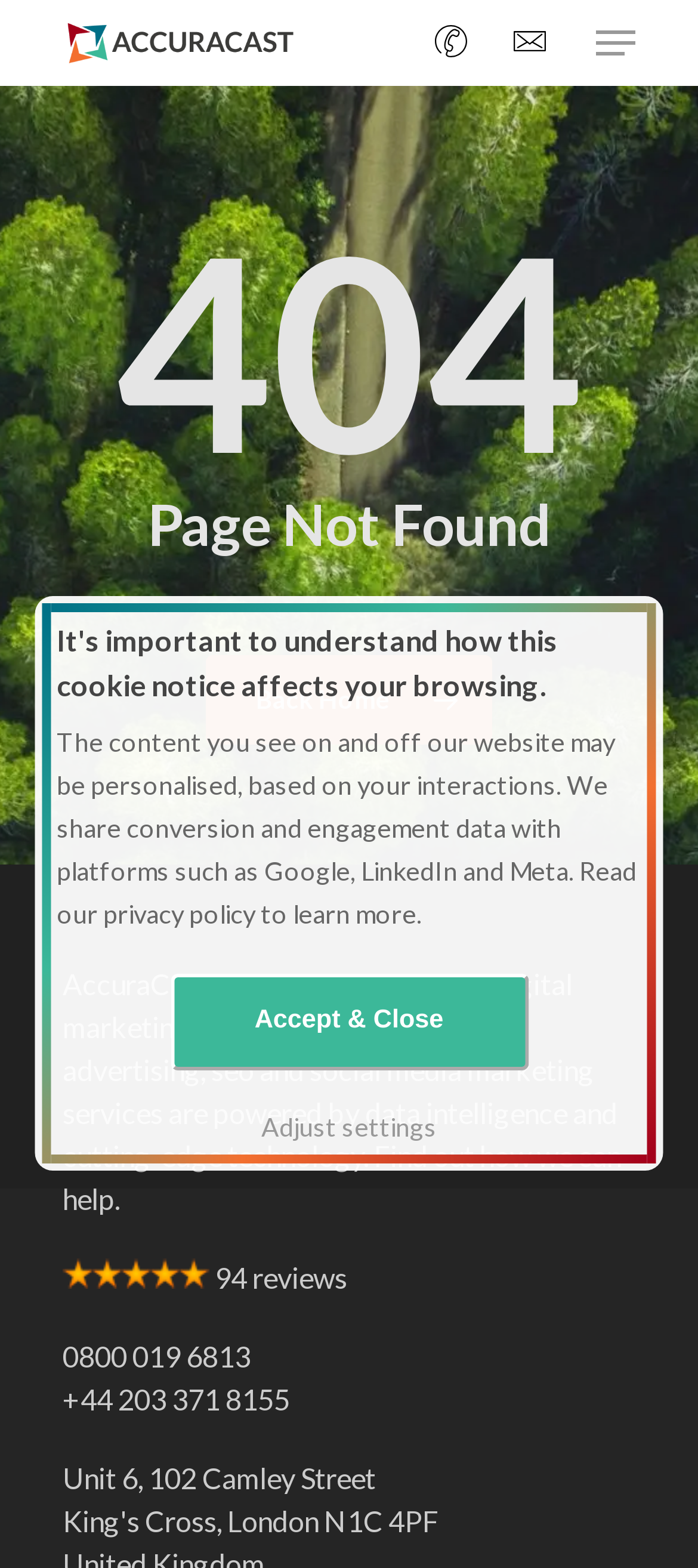Locate the bounding box coordinates of the clickable area needed to fulfill the instruction: "Click the Back Home button".

[0.295, 0.417, 0.705, 0.474]